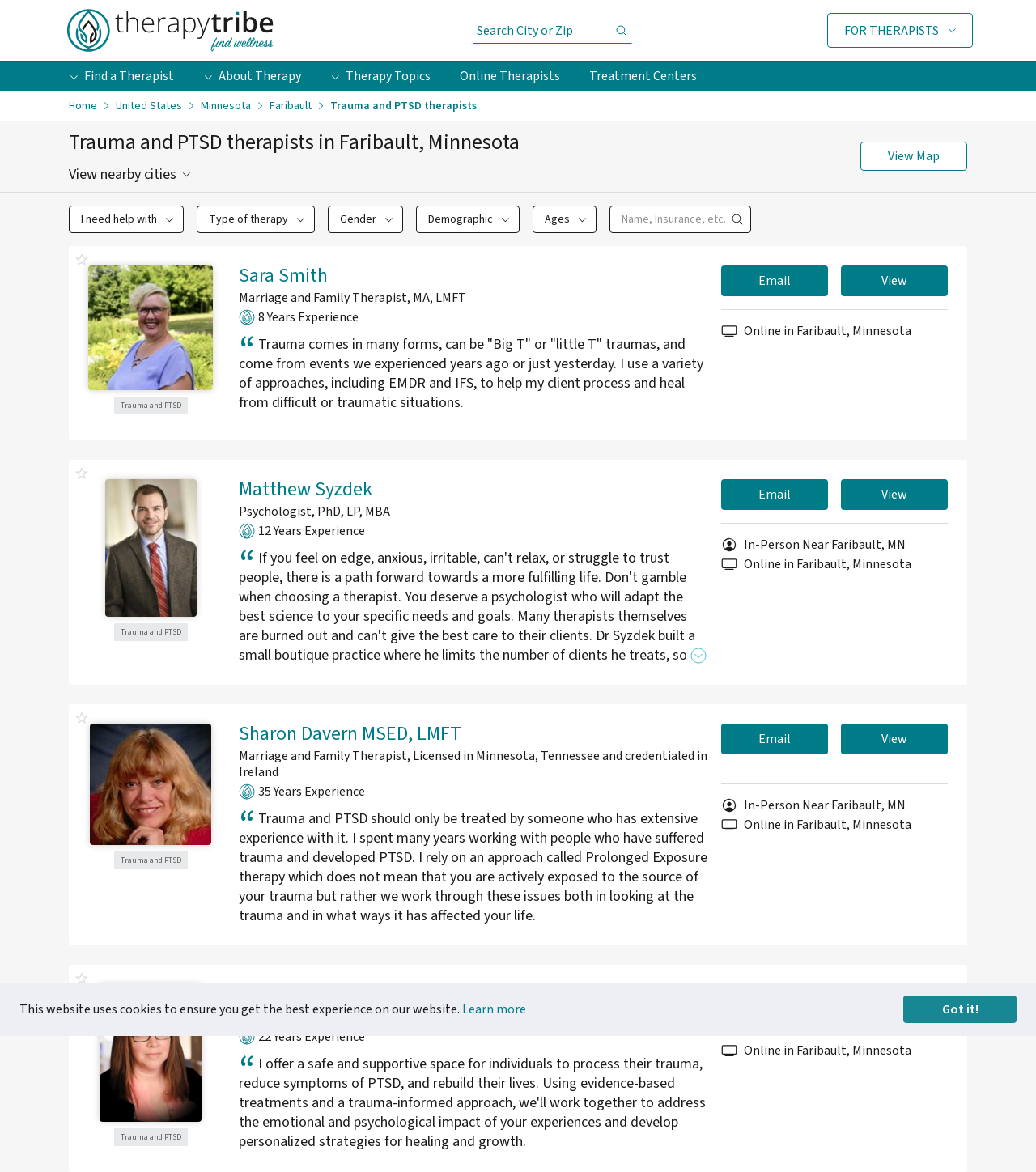Please identify the bounding box coordinates of the element on the webpage that should be clicked to follow this instruction: "Go to the HOME page". The bounding box coordinates should be given as four float numbers between 0 and 1, formatted as [left, top, right, bottom].

None